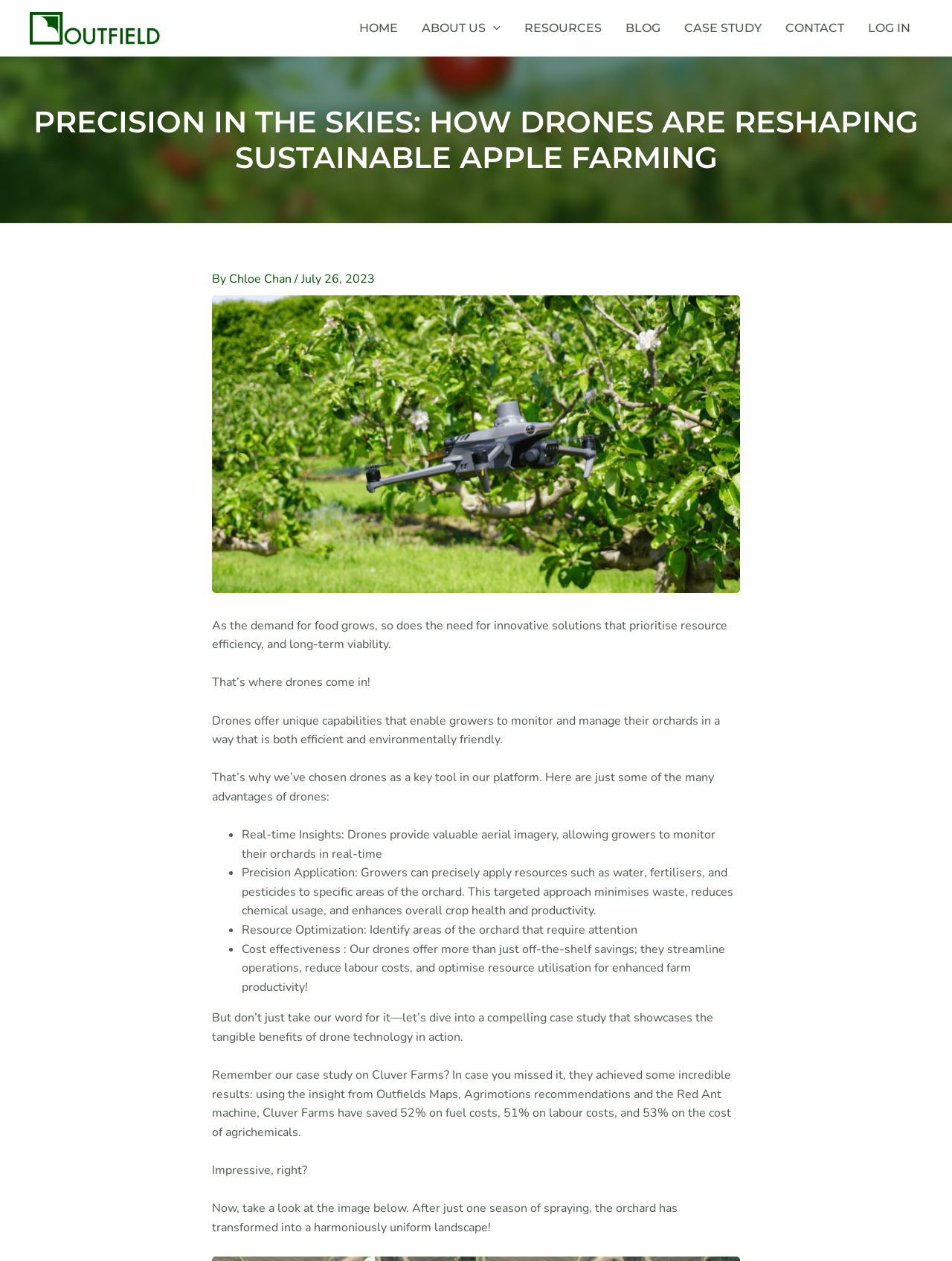Find the bounding box coordinates of the element's region that should be clicked in order to follow the given instruction: "Click on the 'LOG IN' link". The coordinates should consist of four float numbers between 0 and 1, i.e., [left, top, right, bottom].

[0.899, 0.002, 0.969, 0.043]